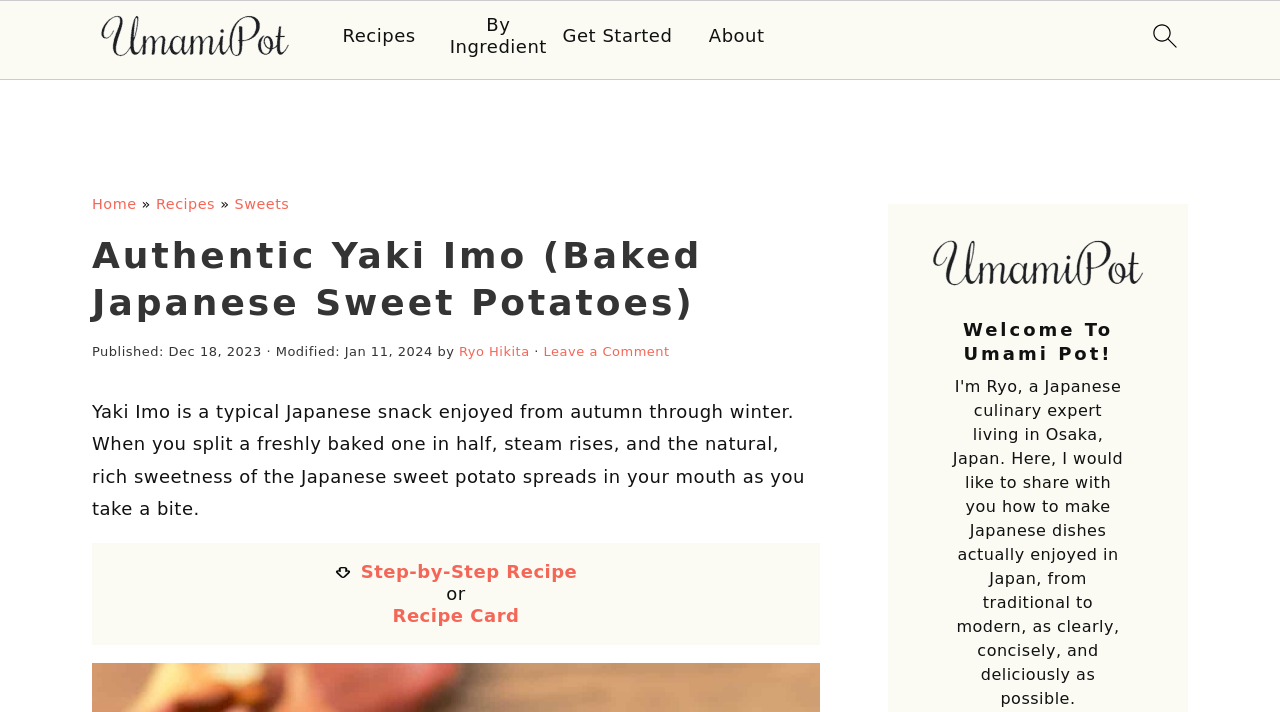Determine the bounding box coordinates of the clickable area required to perform the following instruction: "go to recipes". The coordinates should be represented as four float numbers between 0 and 1: [left, top, right, bottom].

[0.268, 0.035, 0.325, 0.066]